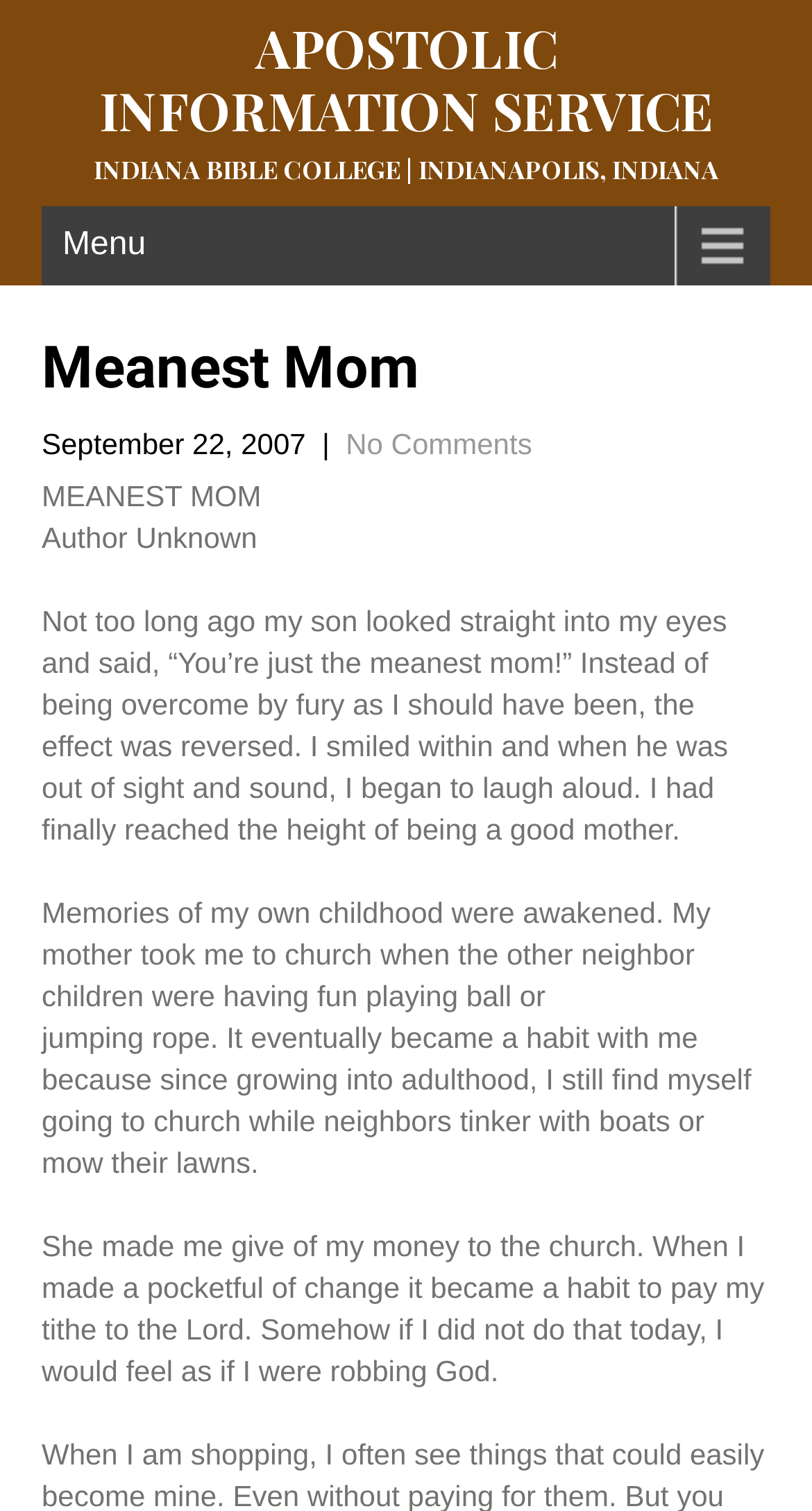Please answer the following question using a single word or phrase: What is the author of the story?

Unknown